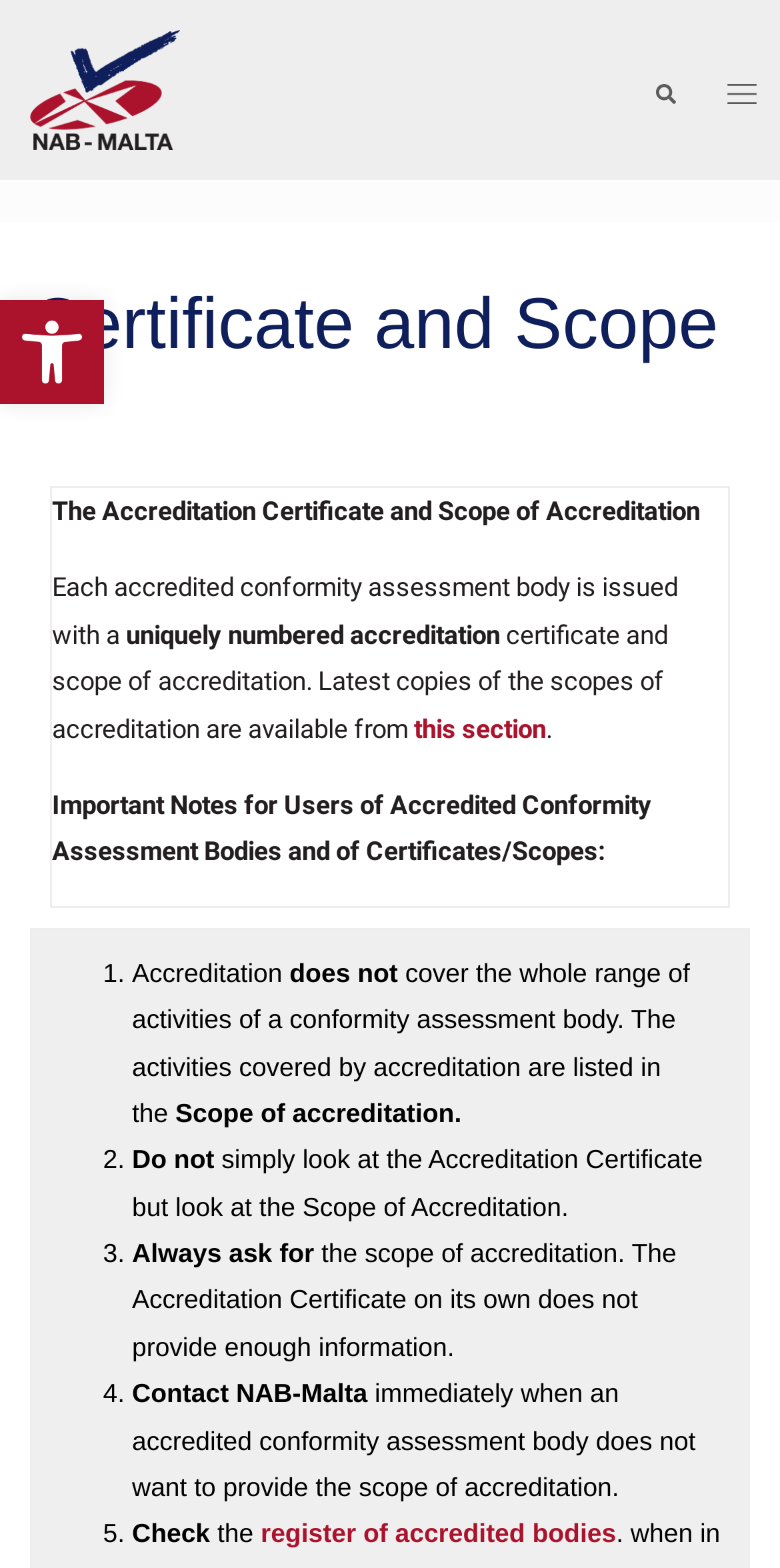Describe all the key features and sections of the webpage thoroughly.

The webpage is about the Accreditation Certificate and Scope of Accreditation. At the top left, there is a button to open the toolbar accessibility tools, accompanied by a small image. Next to it, there is a link to "NAB" with a corresponding image. On the top right, there are three more links, each with a small image.

Below the top section, there is a large header that spans the entire width of the page, reading "Certificate and Scope". Underneath, there is a paragraph of text that explains the accreditation certificate and scope of accreditation. The text is divided into several lines, with each line describing a specific aspect of the accreditation process.

Following the introductory text, there is a list of important notes for users of accredited conformity assessment bodies and of certificates/scopes. The list consists of five points, each marked with a numbered list marker. The points provide guidance on how to interpret the accreditation certificate and scope, including what is covered by accreditation, how to verify the scope, and what to do if an accredited body does not provide the scope of accreditation.

Throughout the page, the text is organized in a clear and readable manner, with ample whitespace between sections and lines. The use of headings, paragraphs, and lists helps to break up the content and make it easy to follow.